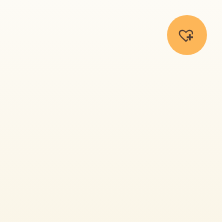Create a detailed narrative of what is happening in the image.

The image features a "Add to Wishlist" button, depicted with an outline of a heart combined with a plus sign, set against a soft gradient background. This button typically indicates an option for users to save products or items they are interested in for future reference. Its warm color scheme, including a subtle orange hue, makes it visually appealing and approachable, encouraging potential users to engage with the website's catalog easily. The design emphasizes user-friendliness, inviting browsing and exploration of various products, which may include plant seeds, gardening supplies, or other related items.